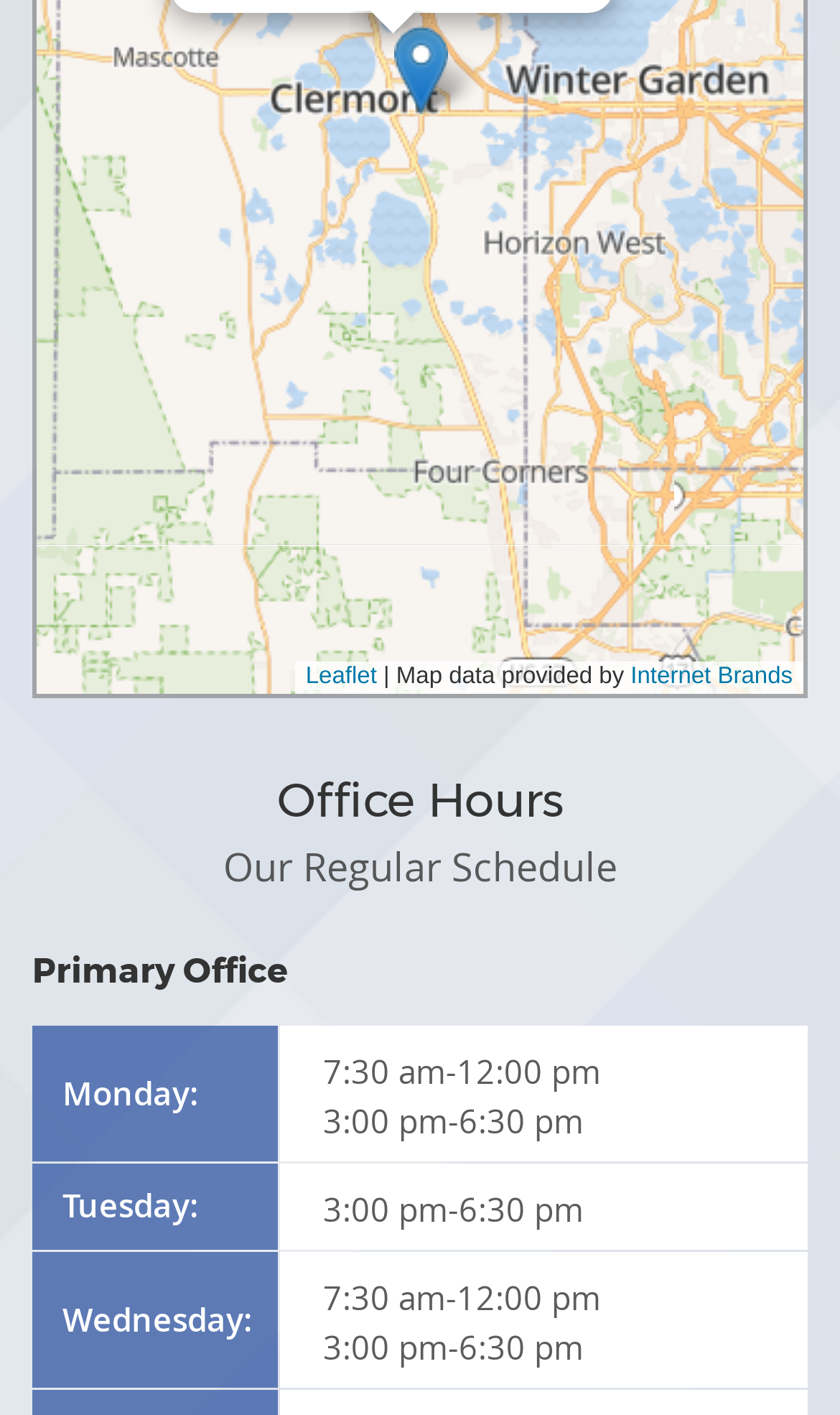Use a single word or phrase to answer the question:
What are the office hours on Monday?

7:30 am - 12:00 pm, 3:00 pm - 6:30 pm